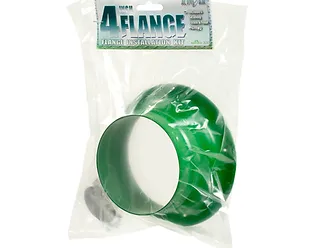What is the color of the Active Air Flange?
Please respond to the question with a detailed and thorough explanation.

The caption explicitly states that the Active Air Flange has a green hue, which is a distinctive feature of the product.